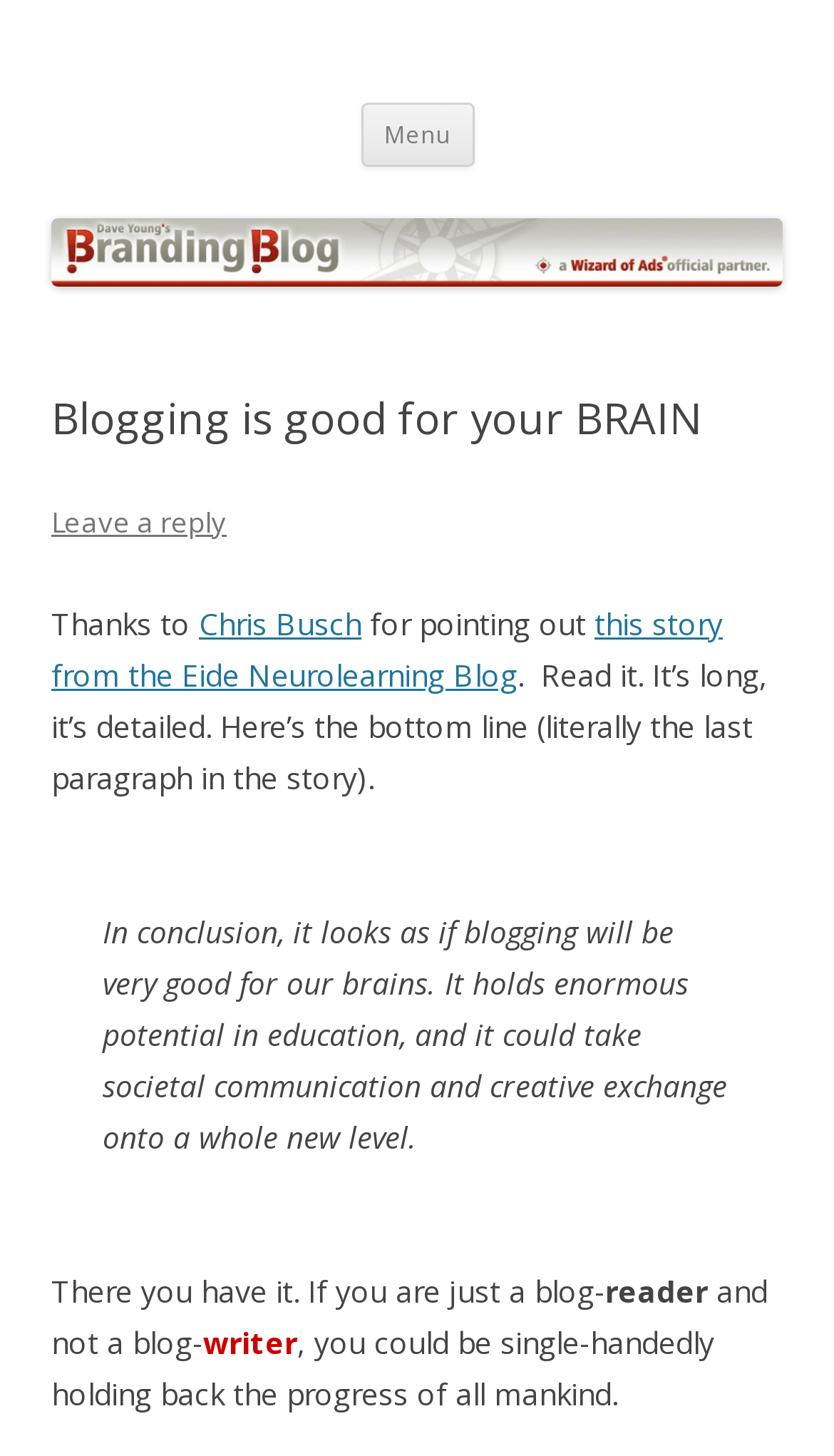What is the conclusion of the story?
Please look at the screenshot and answer in one word or a short phrase.

Blogging is good for brains